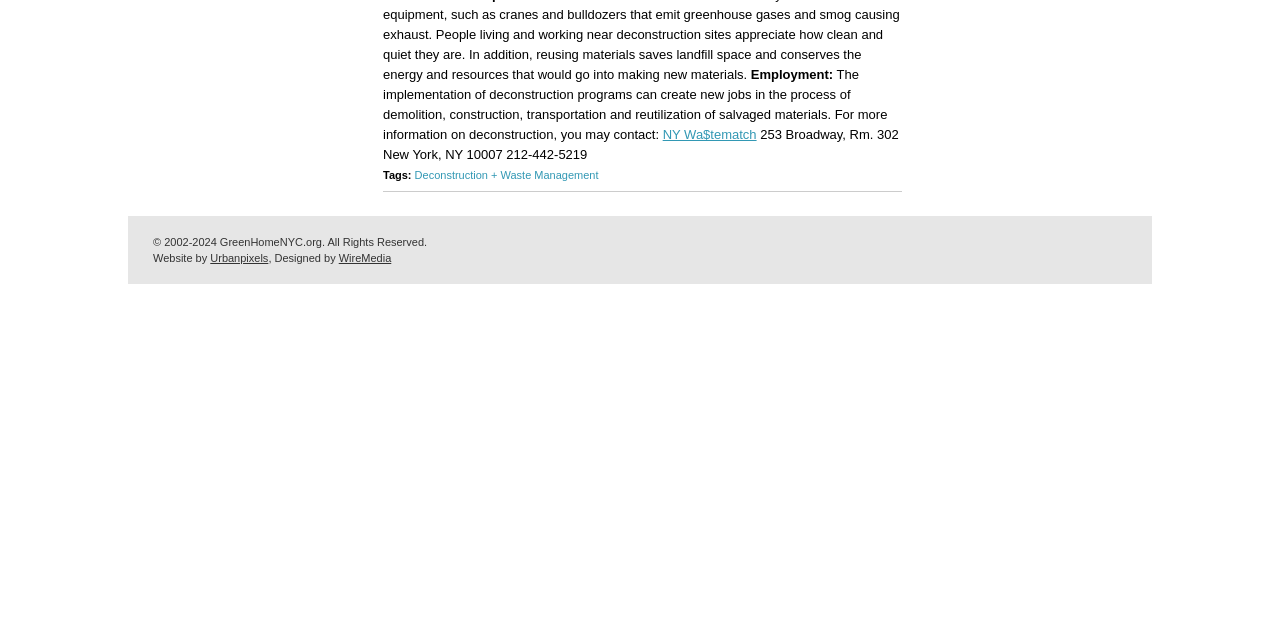Identify the bounding box coordinates for the UI element described by the following text: "southern oregon". Provide the coordinates as four float numbers between 0 and 1, in the format [left, top, right, bottom].

None